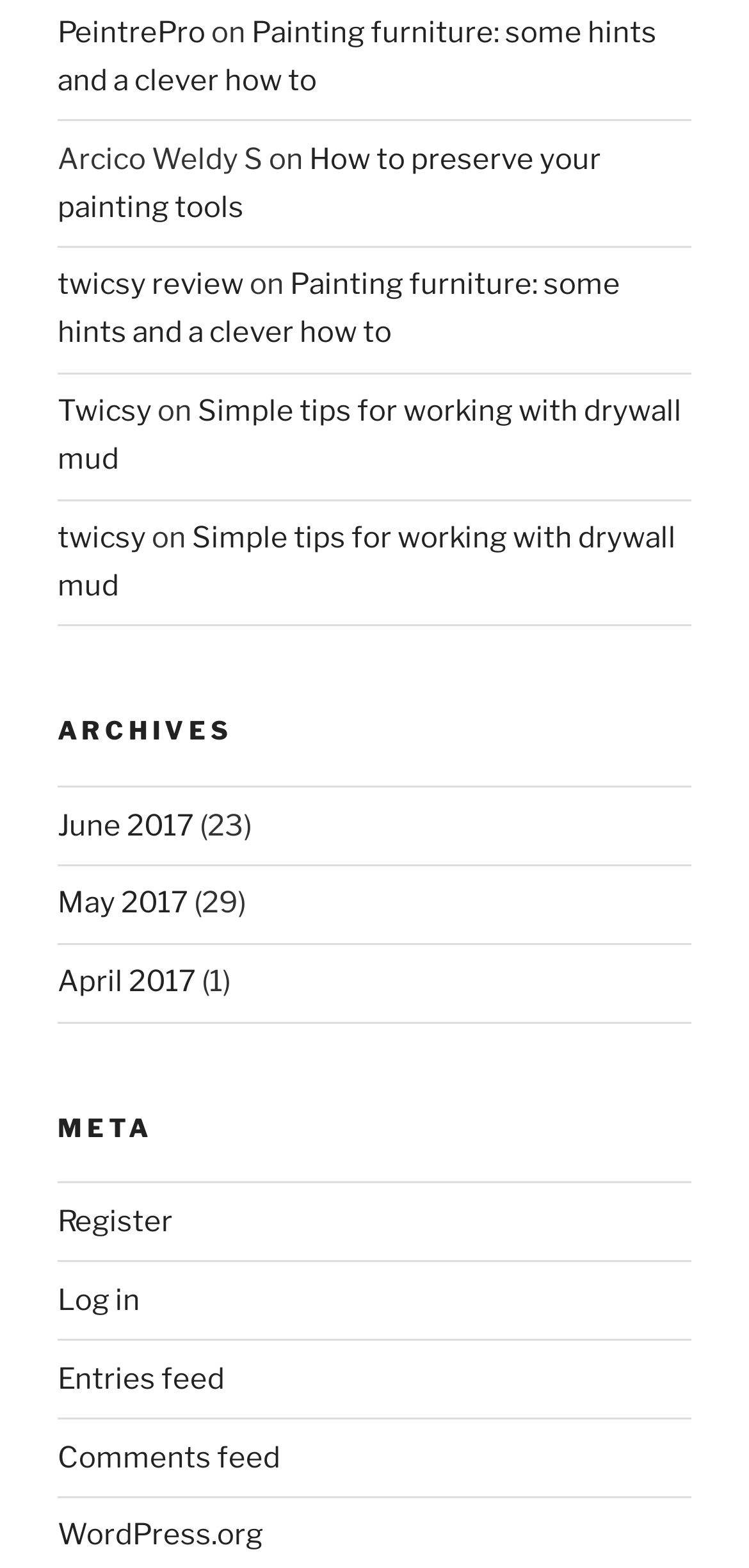Identify the bounding box coordinates of the clickable region to carry out the given instruction: "View 'ARCHIVES'".

[0.077, 0.455, 0.923, 0.477]